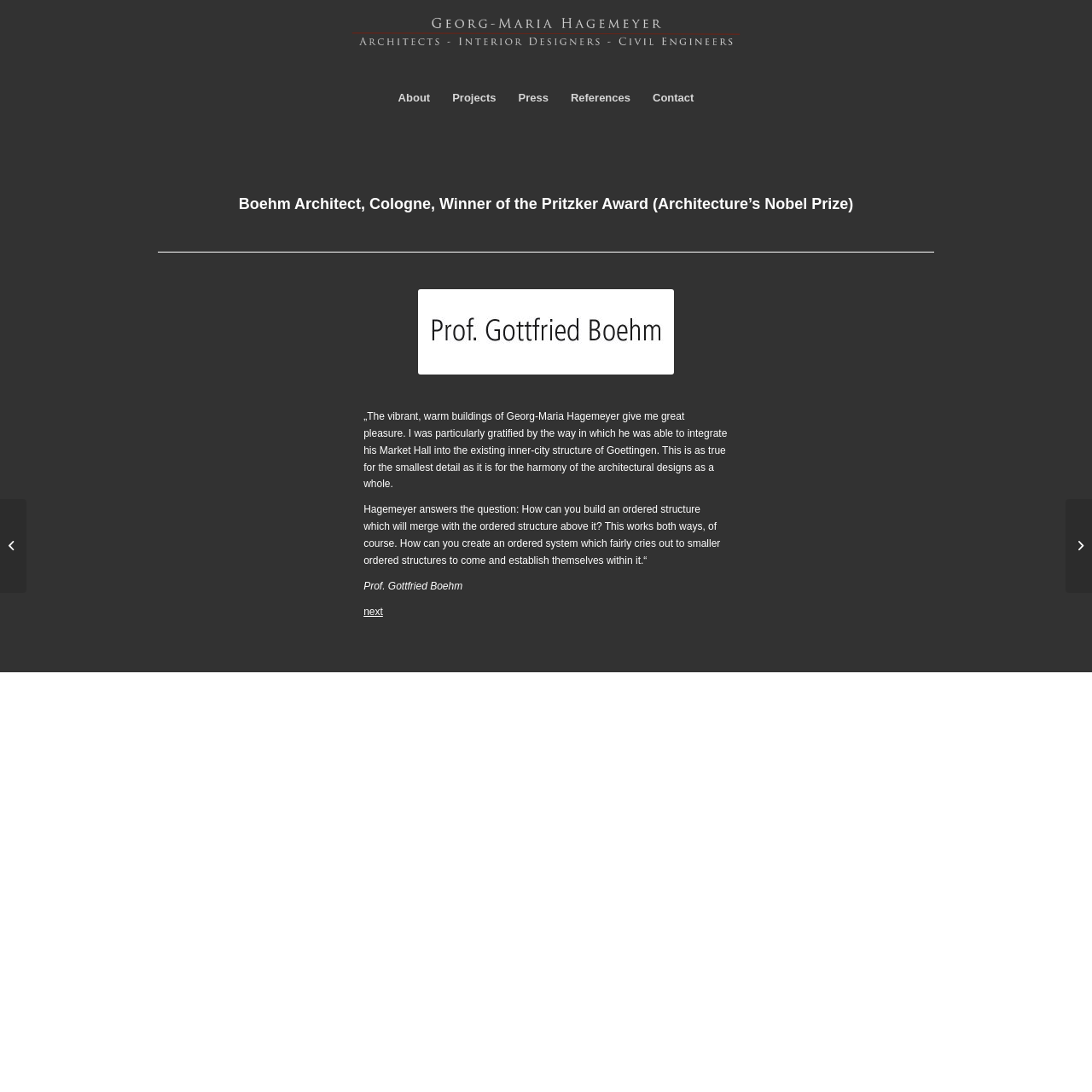Based on the image, provide a detailed response to the question:
How many menu items are there in the vertical menu?

I counted the menu items by looking at the menu items 'About', 'Projects', 'Press', 'References', and 'Contact' which are all part of the vertical menu.